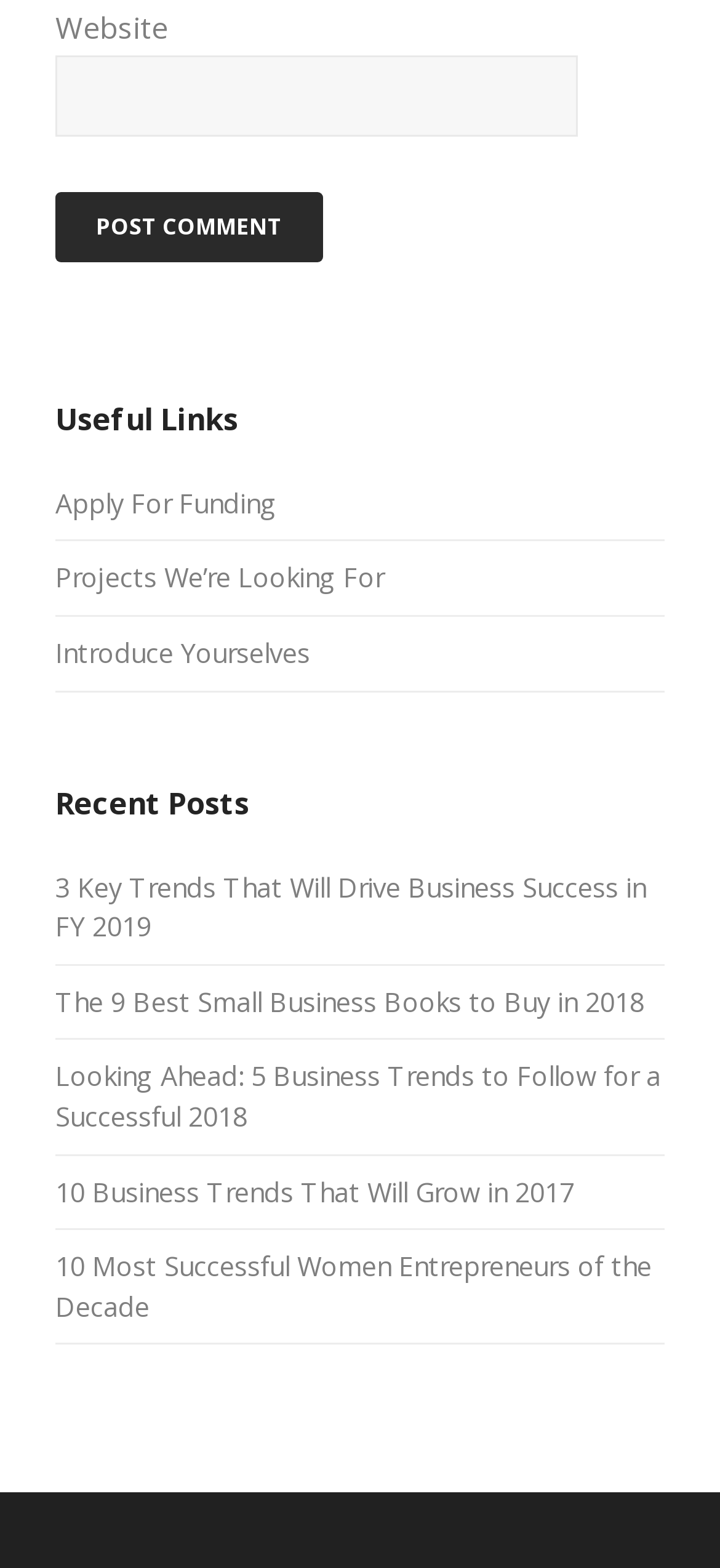Find the bounding box coordinates of the area to click in order to follow the instruction: "Read about 3 key trends that will drive business success in FY 2019".

[0.077, 0.554, 0.897, 0.602]